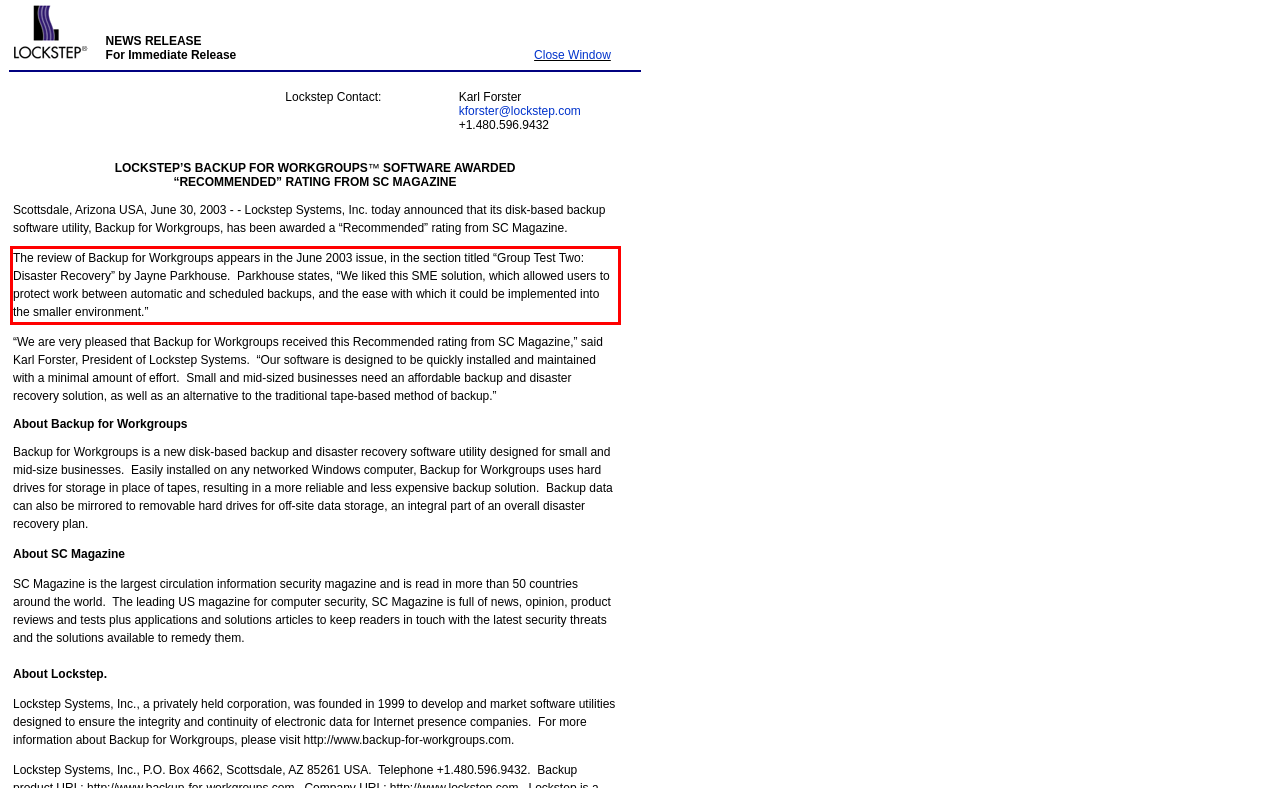You are looking at a screenshot of a webpage with a red rectangle bounding box. Use OCR to identify and extract the text content found inside this red bounding box.

The review of Backup for Workgroups appears in the June 2003 issue, in the section titled “Group Test Two: Disaster Recovery” by Jayne Parkhouse. Parkhouse states, “We liked this SME solution, which allowed users to protect work between automatic and scheduled backups, and the ease with which it could be implemented into the smaller environment.”